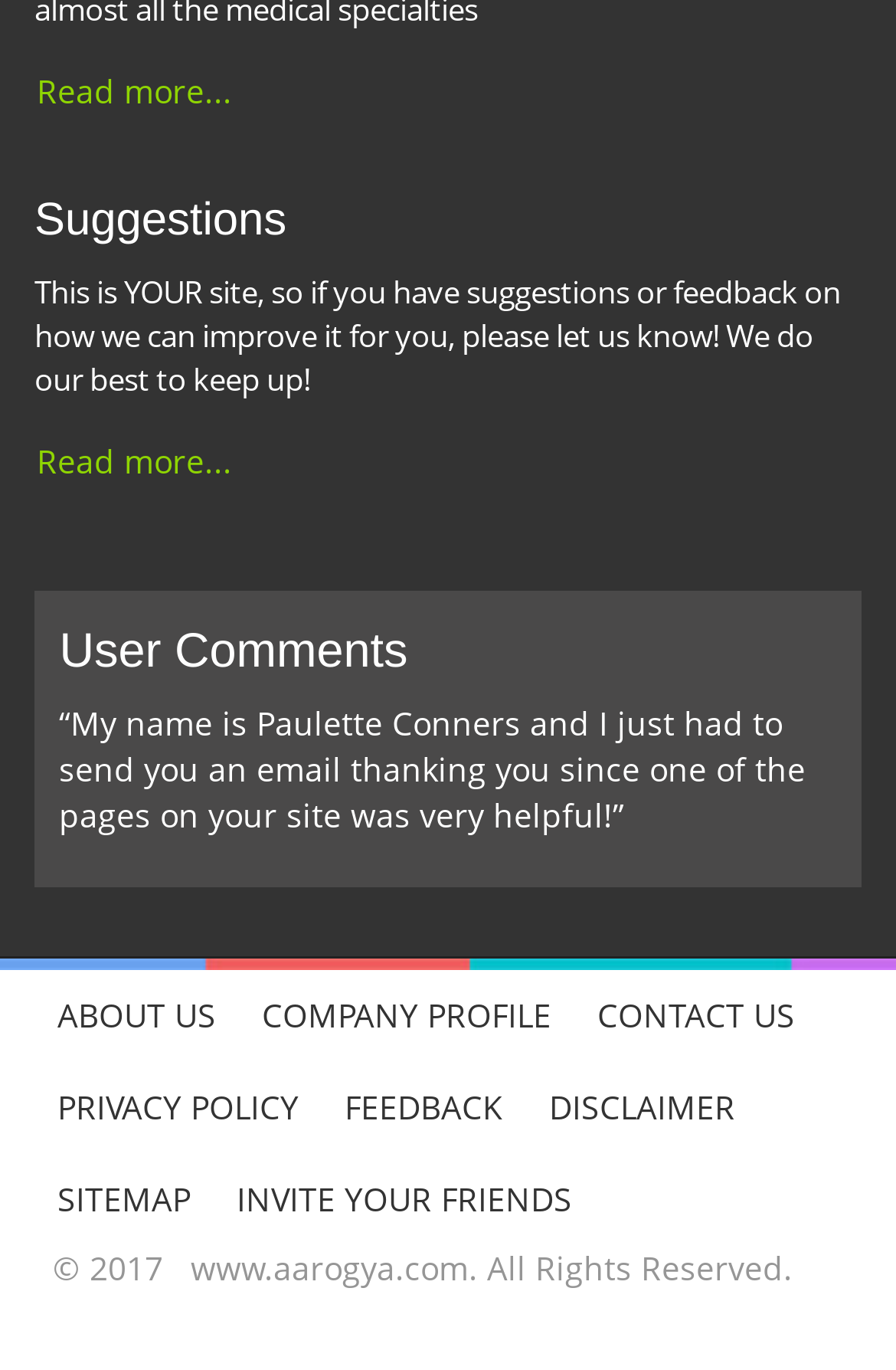Specify the bounding box coordinates (top-left x, top-left y, bottom-right x, bottom-right y) of the UI element in the screenshot that matches this description: Disclaimer

[0.587, 0.776, 0.846, 0.843]